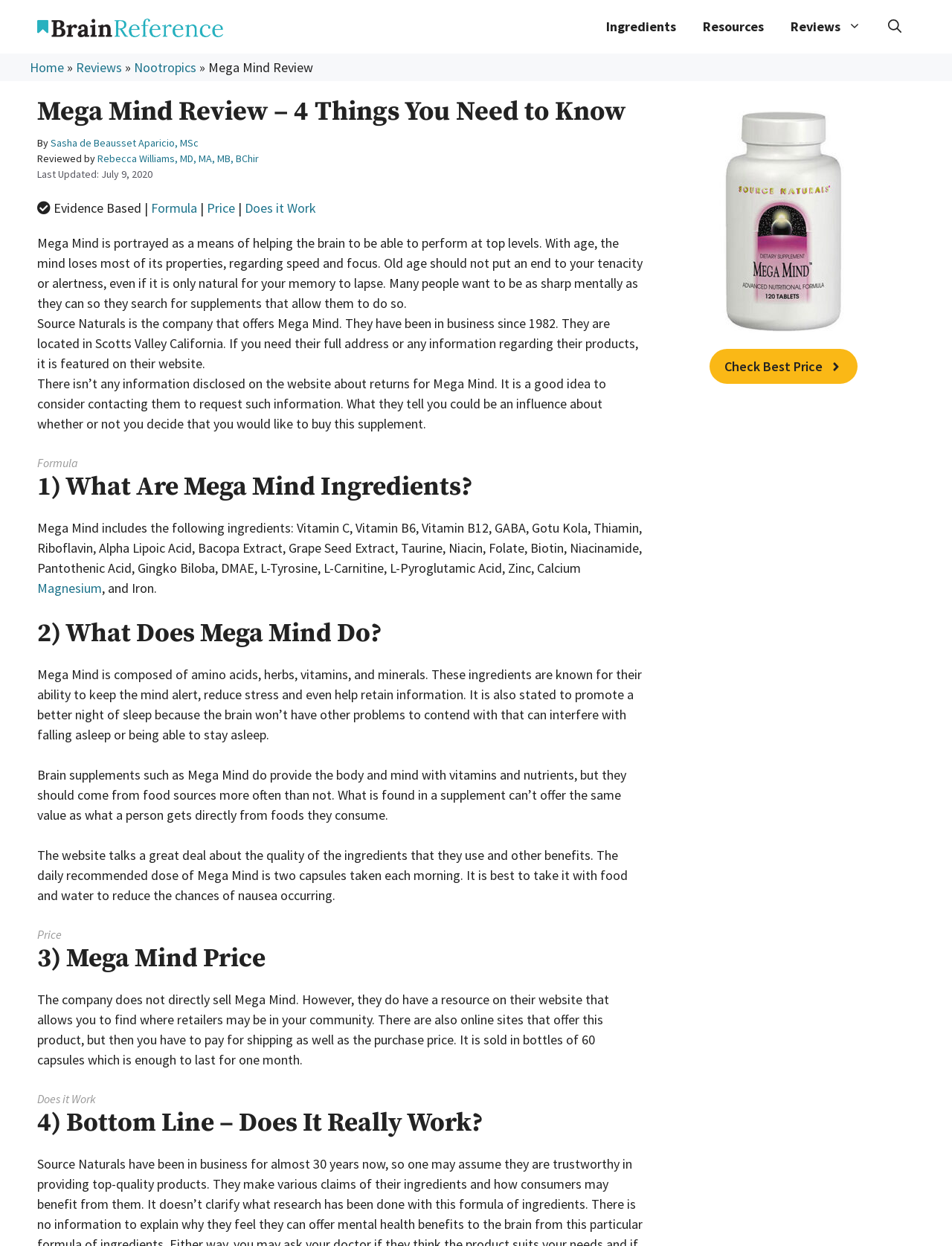Please answer the following question using a single word or phrase: 
How many capsules are in a bottle of Mega Mind?

60